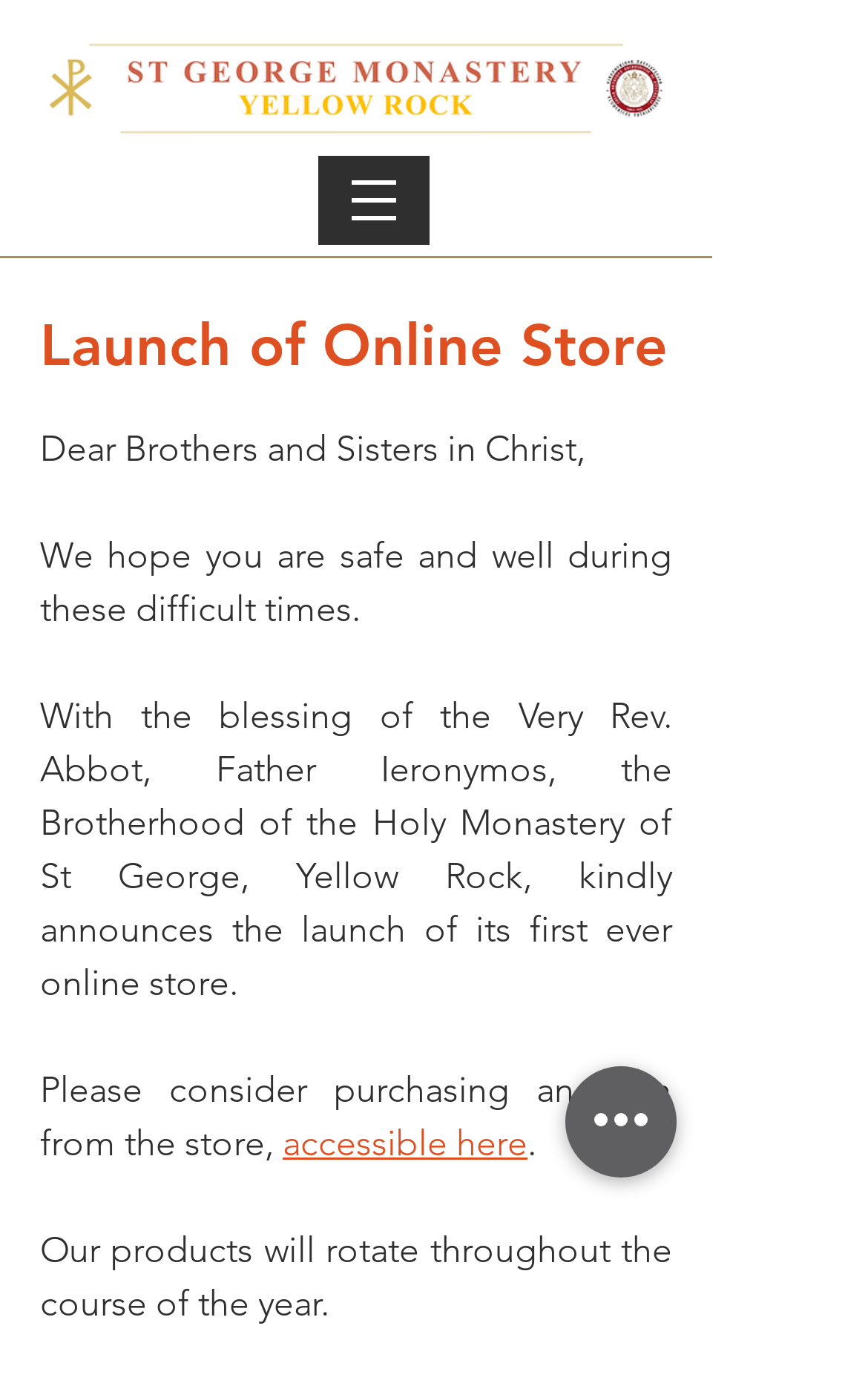Determine the heading of the webpage and extract its text content.

Launch of Online Store